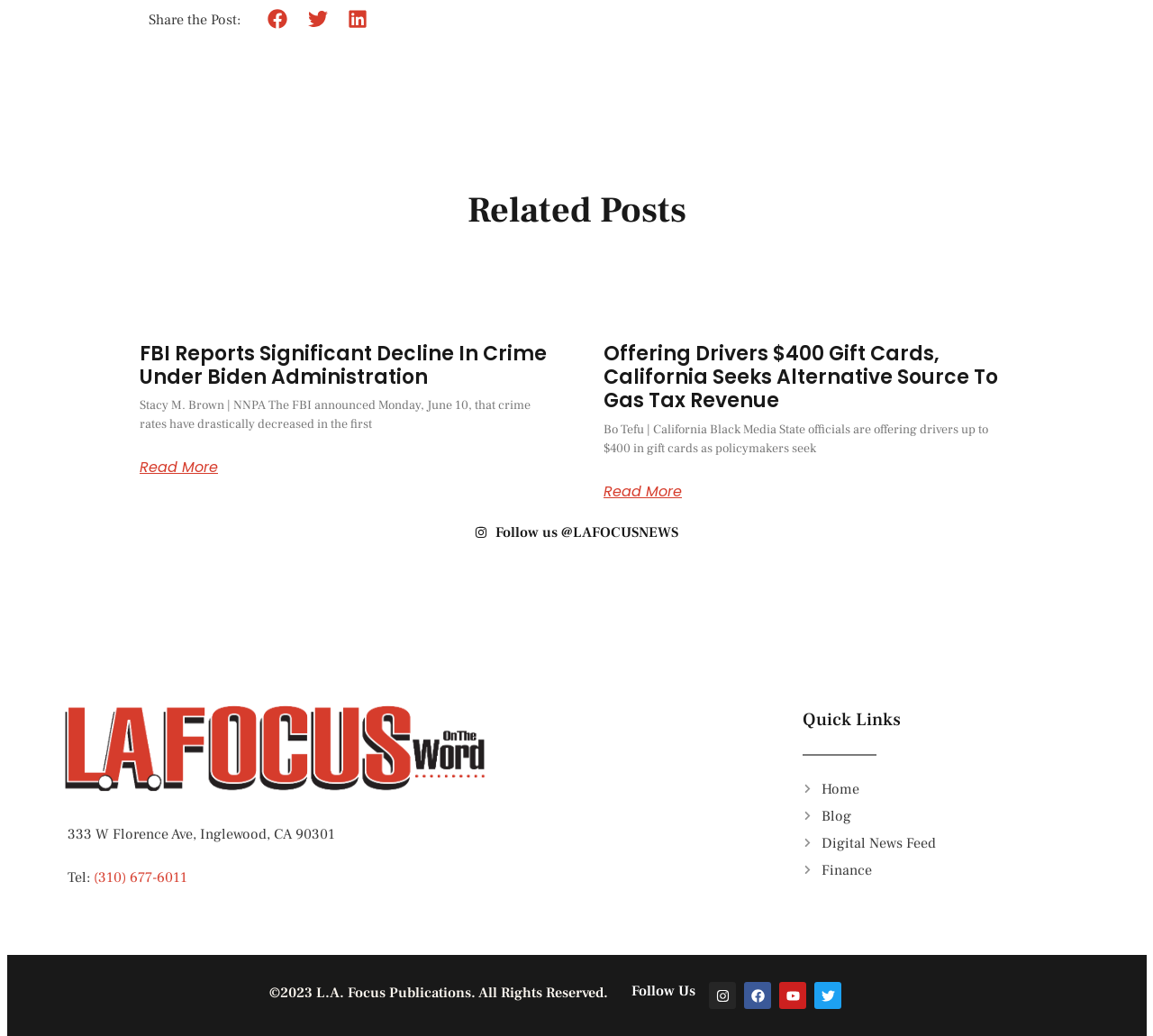Identify the bounding box coordinates of the element that should be clicked to fulfill this task: "Call the phone number". The coordinates should be provided as four float numbers between 0 and 1, i.e., [left, top, right, bottom].

[0.081, 0.838, 0.162, 0.856]